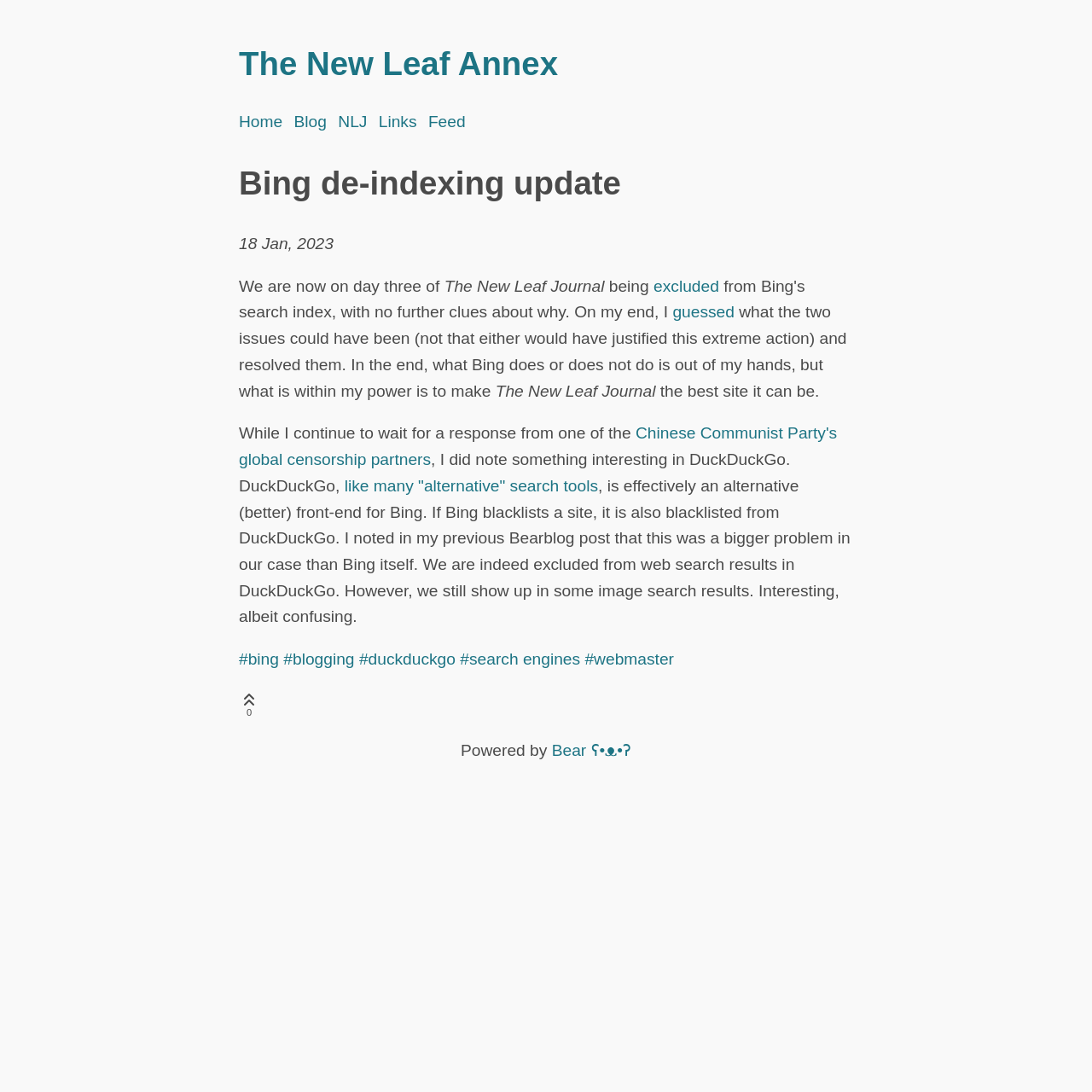Review the image closely and give a comprehensive answer to the question: What search engine is mentioned as an alternative to Bing?

I determined the answer by reading the text that mentions DuckDuckGo as an alternative search engine, and also notes that it is effectively a front-end for Bing.